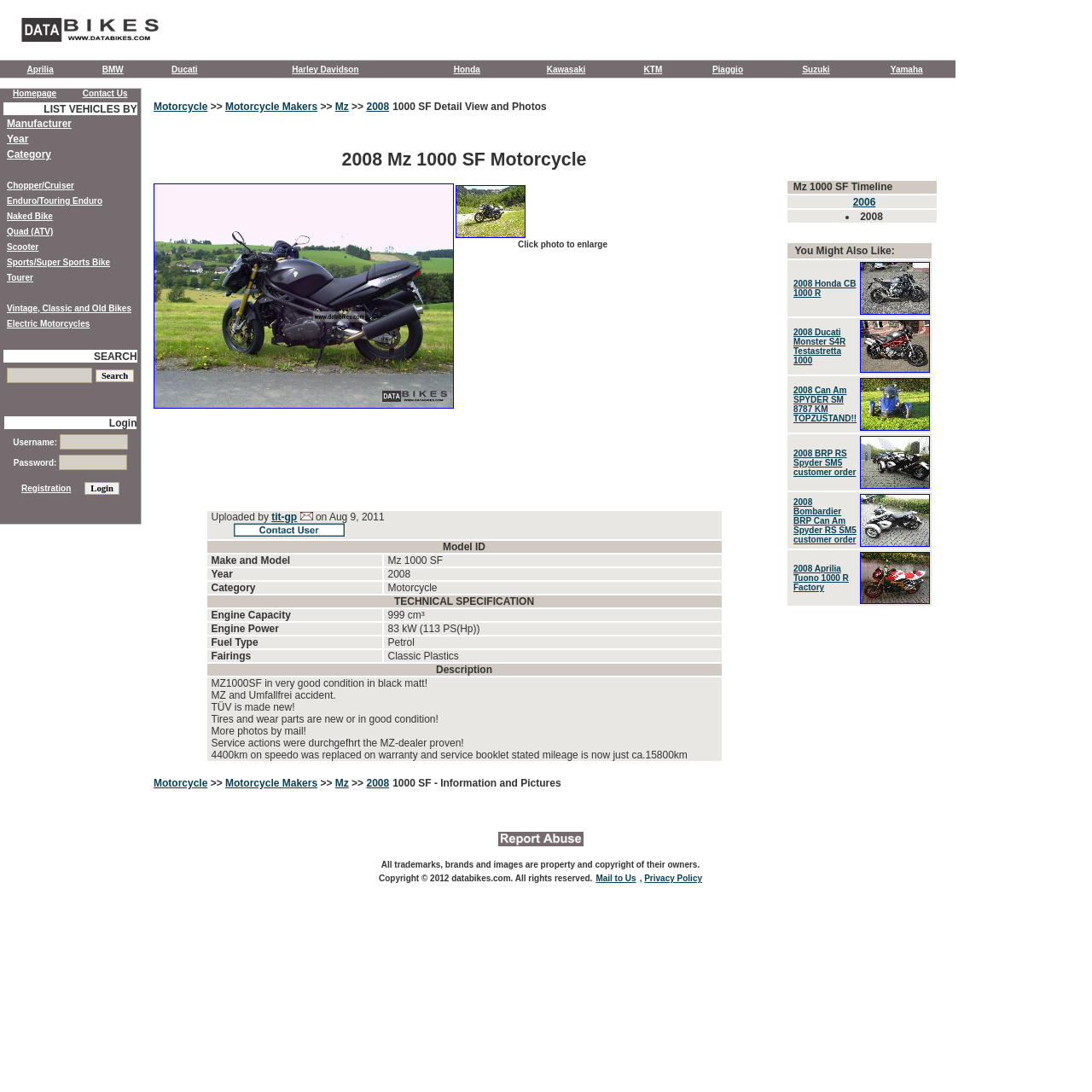Give a short answer using one word or phrase for the question:
What is the motorcycle model displayed on this webpage?

2008 Mz 1000 SF